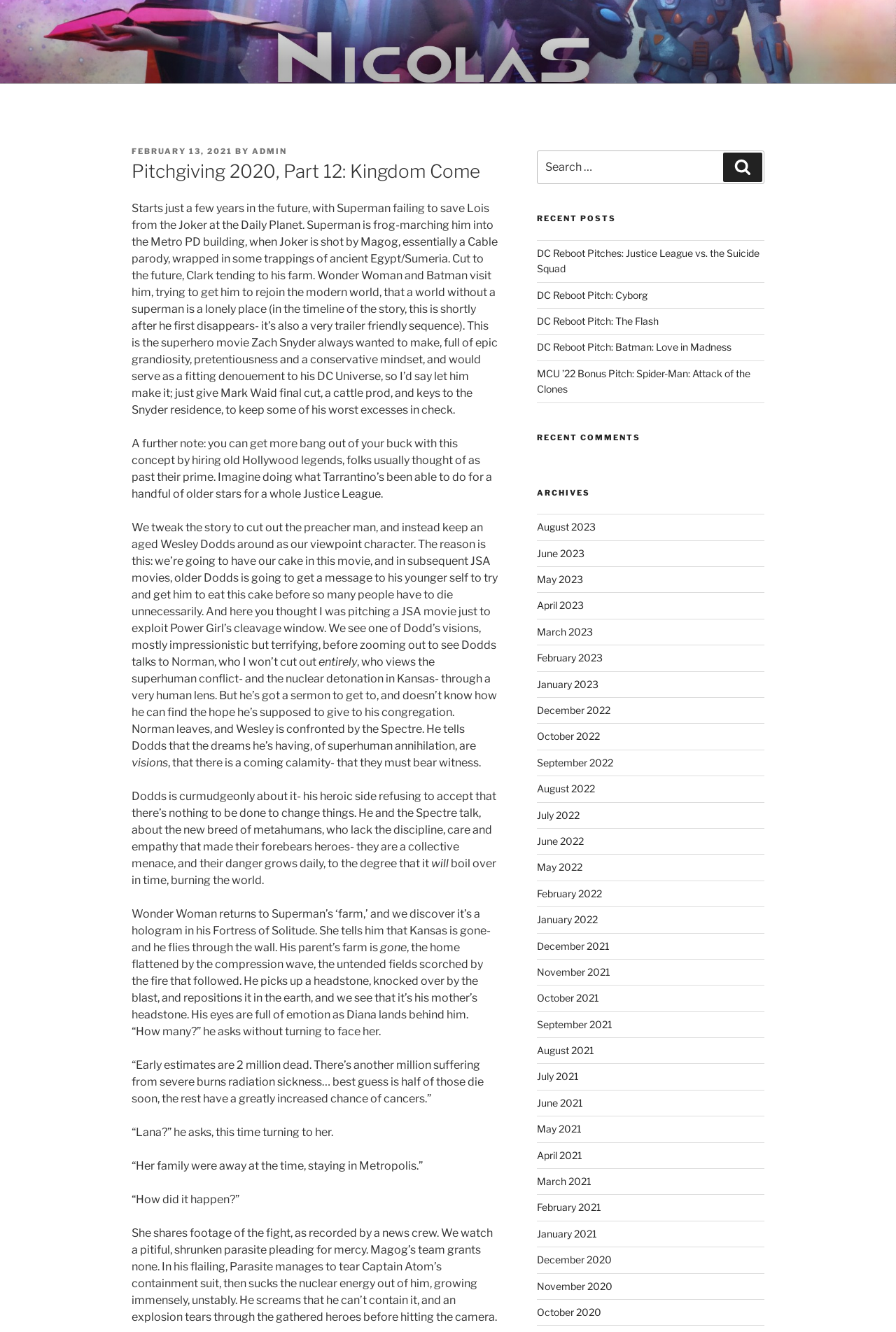Answer the question below using just one word or a short phrase: 
How many archives are listed?

24